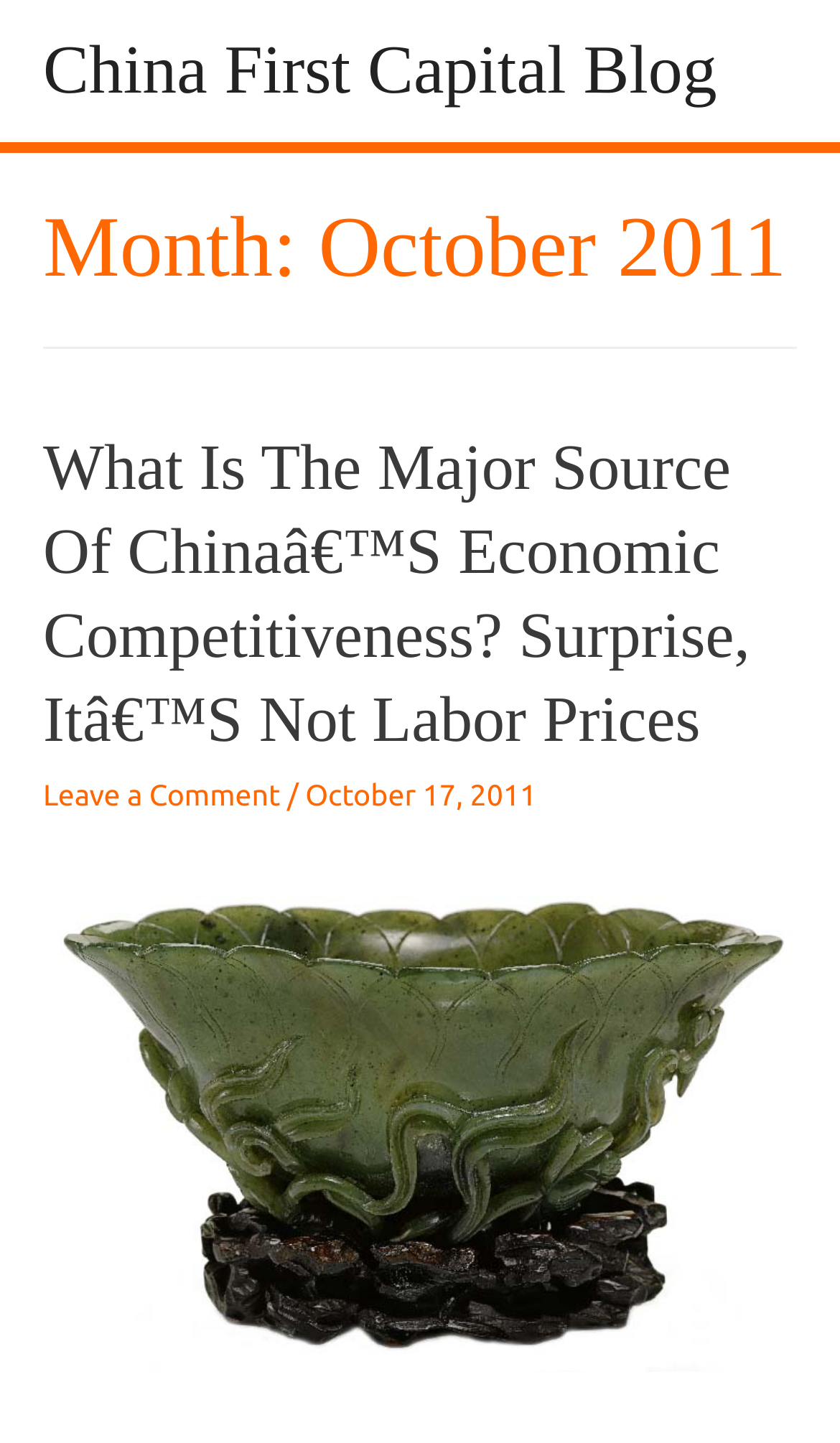Is there an image in the first blog post?
Look at the screenshot and respond with one word or a short phrase.

Yes